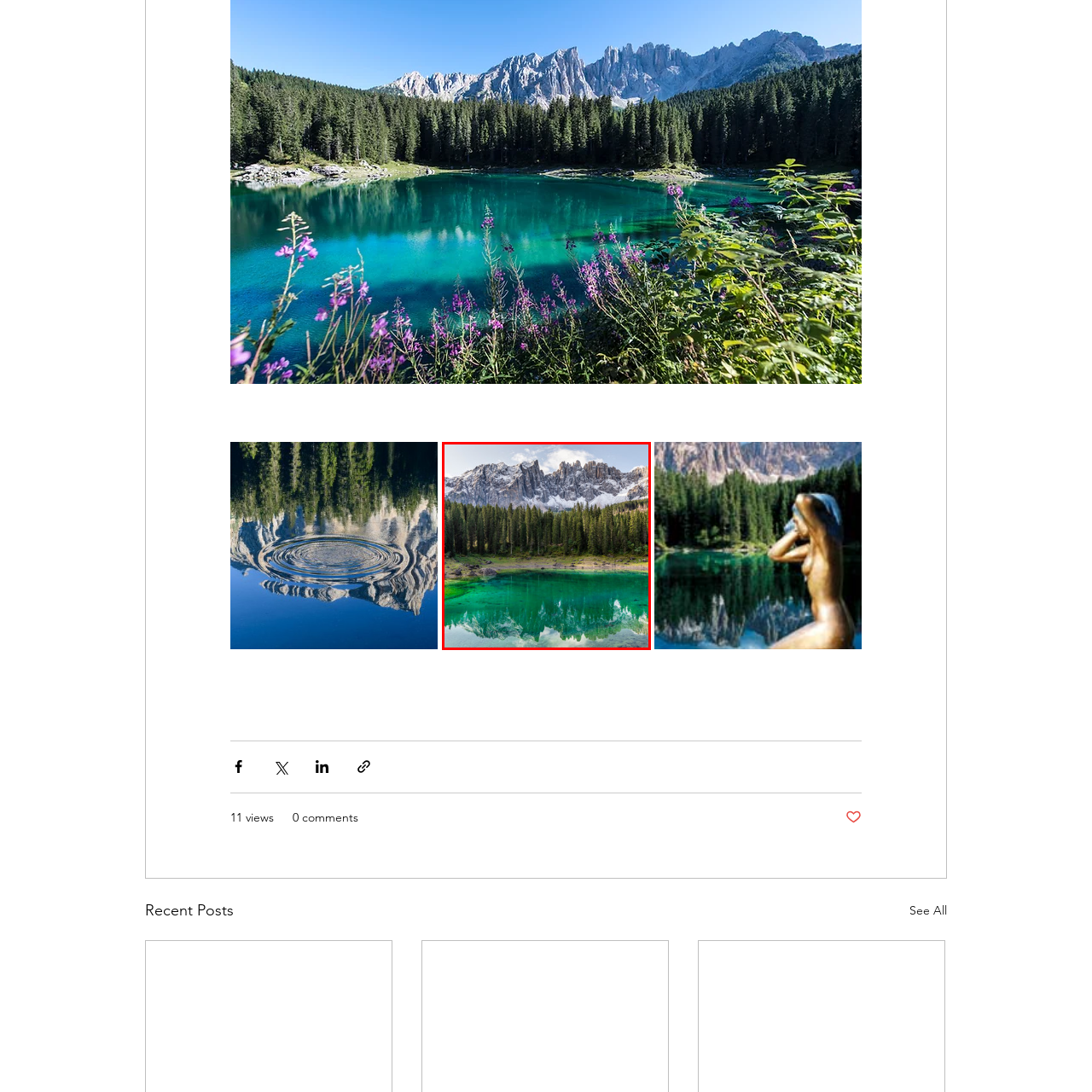Notice the image within the red frame, What type of trees line the shore?
 Your response should be a single word or phrase.

Coniferous